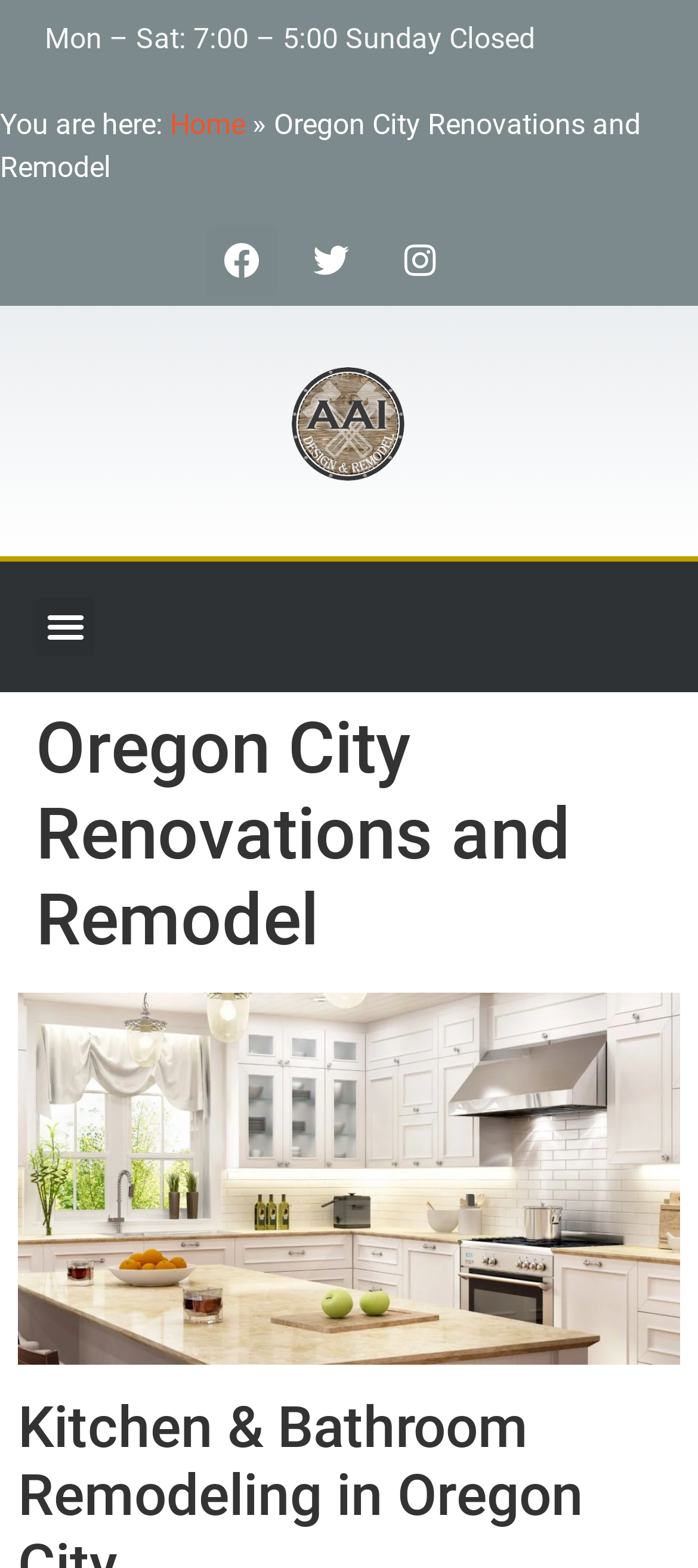Is the menu toggle button expanded?
Based on the image content, provide your answer in one word or a short phrase.

No